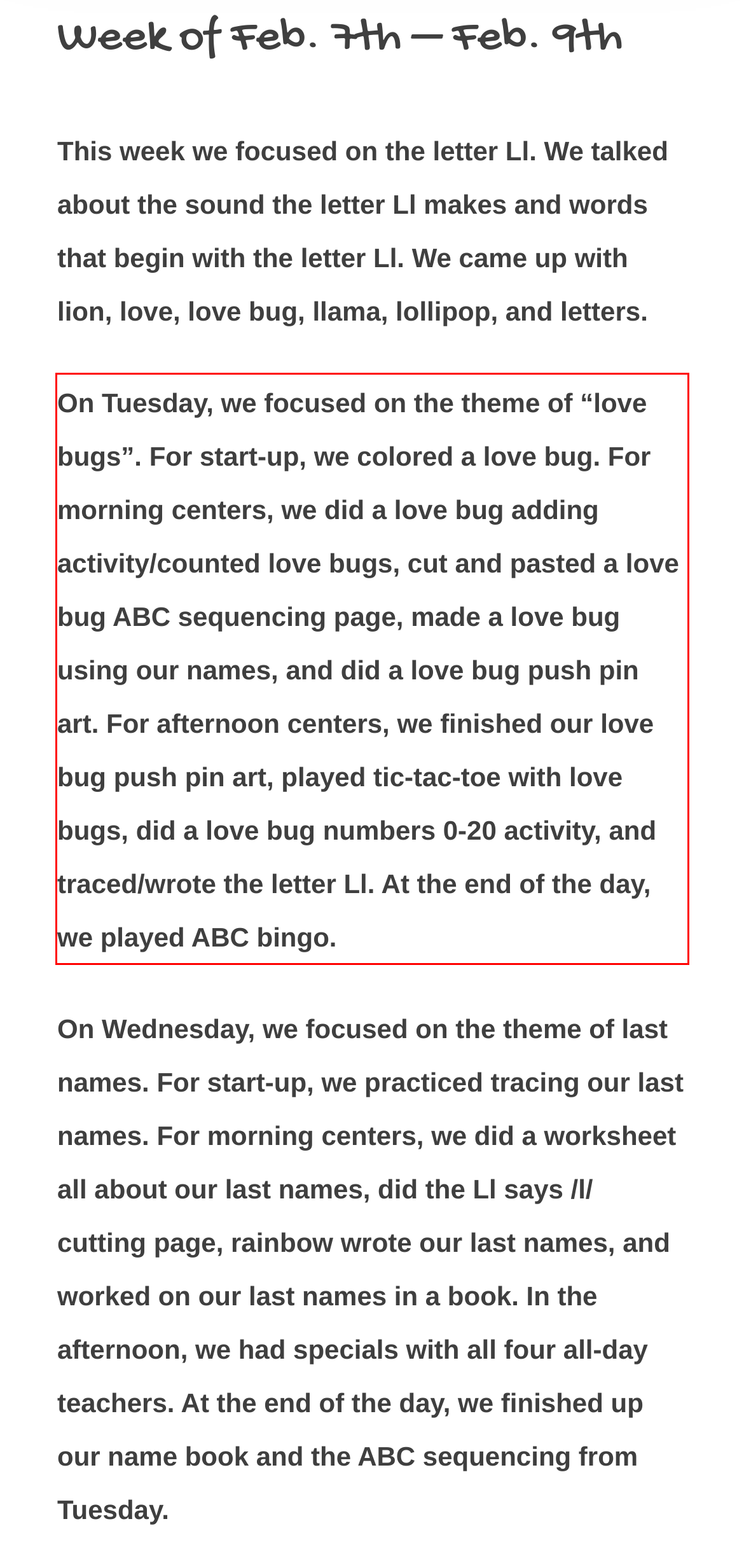Review the screenshot of the webpage and recognize the text inside the red rectangle bounding box. Provide the extracted text content.

On Tuesday, we focused on the theme of “love bugs”. For start-up, we colored a love bug. For morning centers, we did a love bug adding activity/counted love bugs, cut and pasted a love bug ABC sequencing page, made a love bug using our names, and did a love bug push pin art. For afternoon centers, we finished our love bug push pin art, played tic-tac-toe with love bugs, did a love bug numbers 0-20 activity, and traced/wrote the letter Ll. At the end of the day, we played ABC bingo.